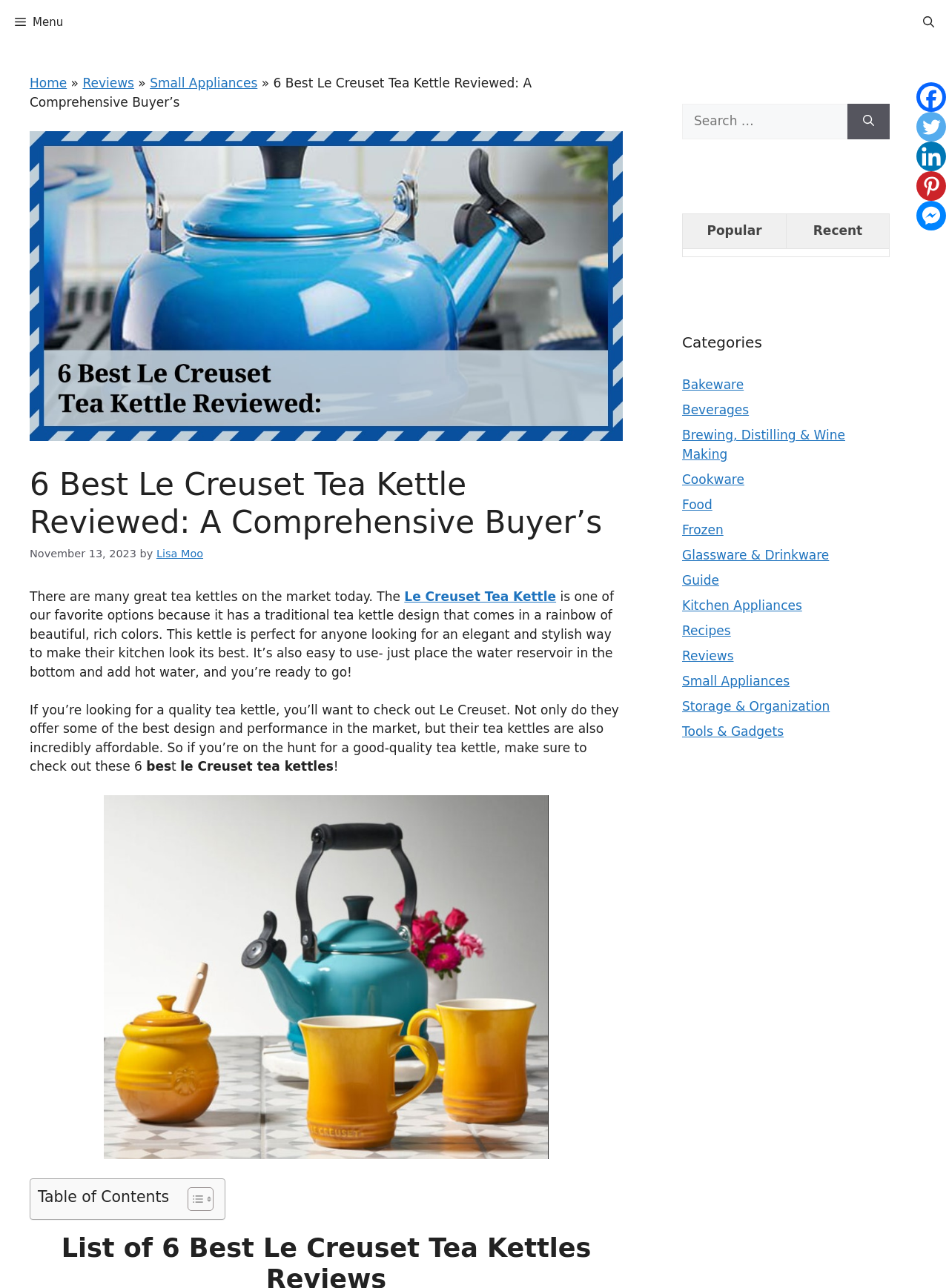Please answer the following question using a single word or phrase: 
What is the design style of the Le Creuset tea kettle?

Traditional